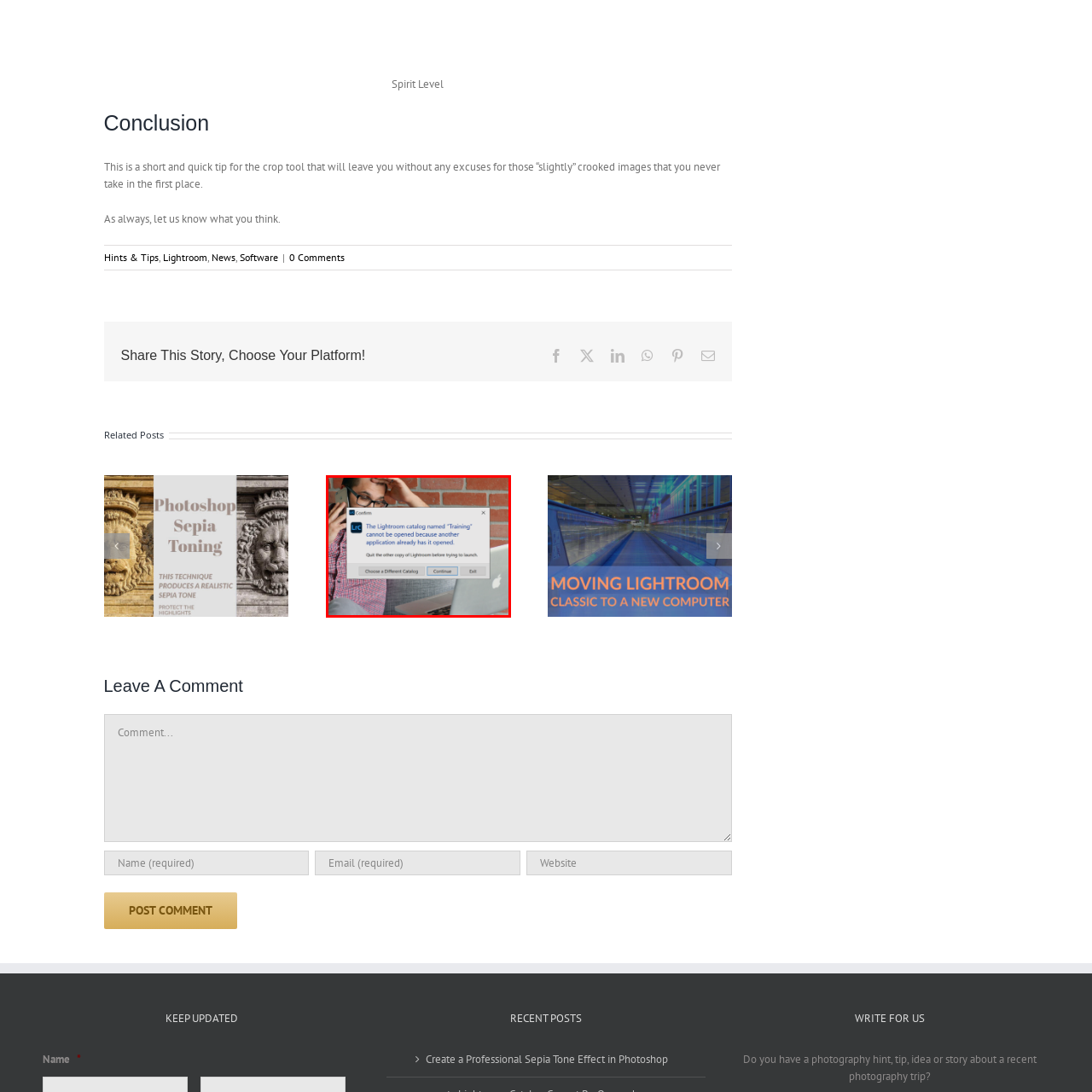Elaborate on the contents of the image marked by the red border.

The image depicts a person seated at a desk, appearing frustrated while looking at a laptop. The background consists of a brick wall, adding a warm and casual vibe to the scene. On the laptop screen, a dialog box from Lightroom is prominently displayed, indicating an issue with opening a catalog named "Training." The message informs the user that the catalog cannot be opened because another application already has it opened. Below the message, options are provided to "Choose a Different Catalog," "Continue," or "Exit," capturing the user's dilemma in trying to access their work. This scenario highlights common technical challenges faced by users in creative software environments.